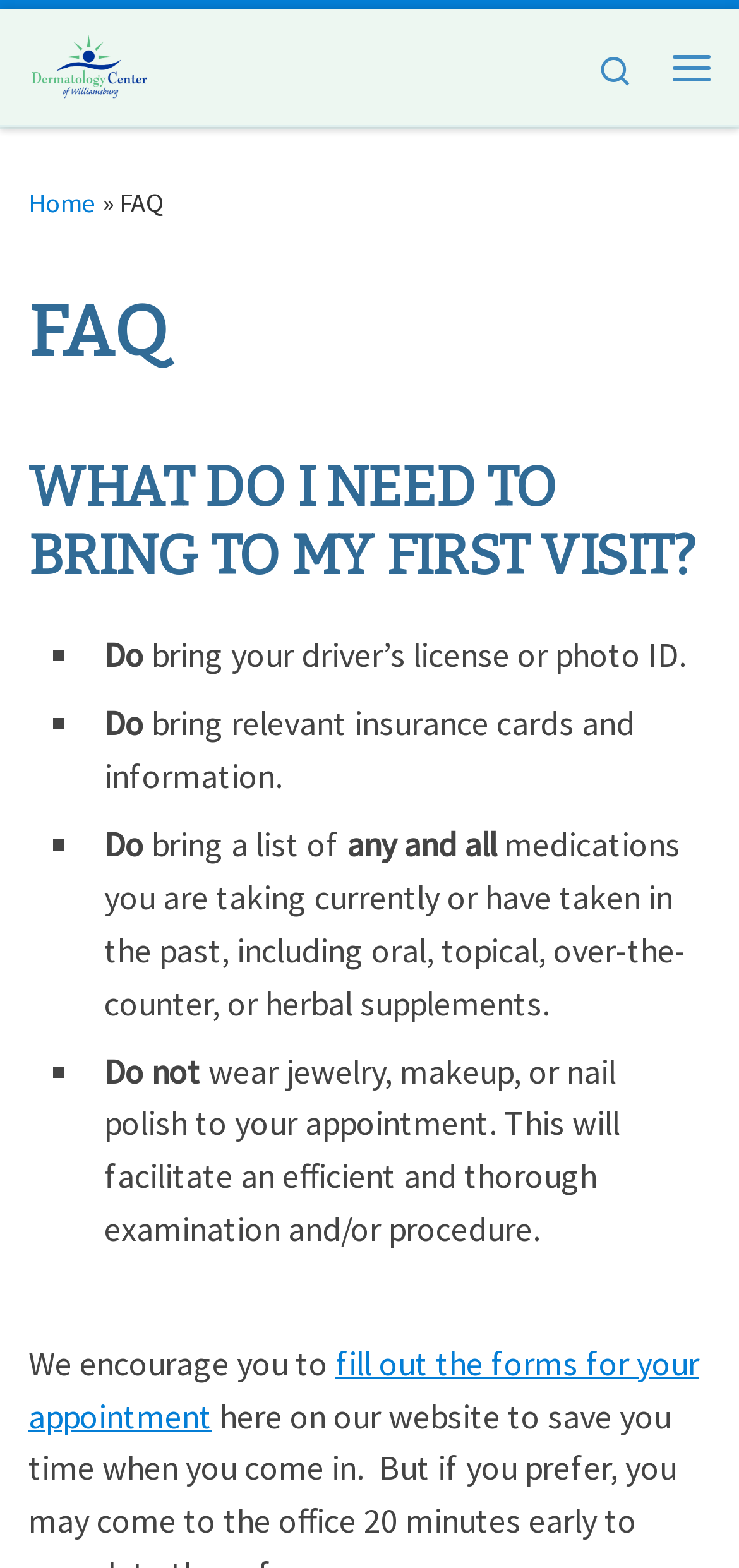Based on the image, please respond to the question with as much detail as possible:
How many list markers are there in the first question?

I counted the number of list markers (■) under the first question 'WHAT DO I NEED TO BRING TO MY FIRST VISIT?' and found 4 of them.